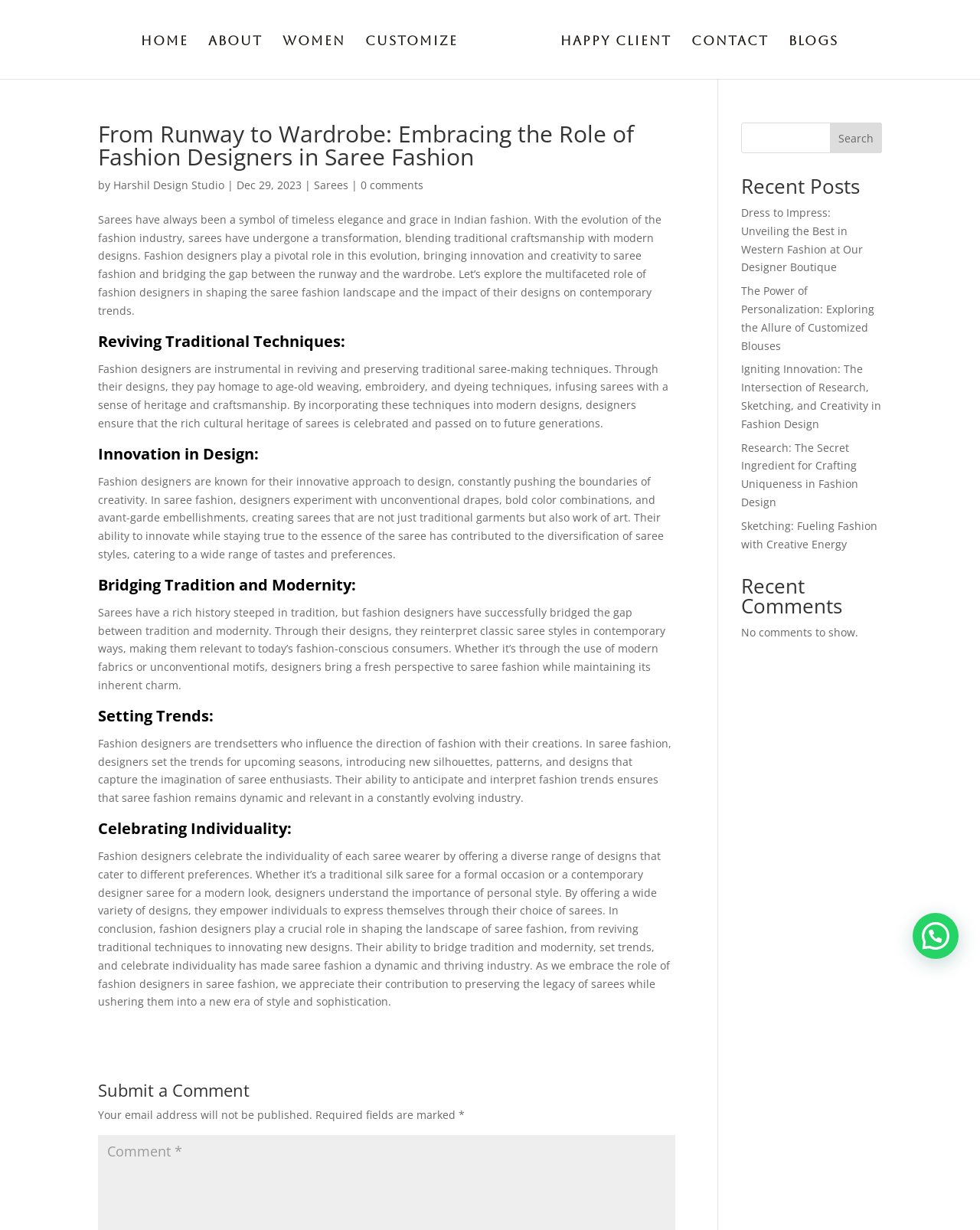Determine the bounding box coordinates of the section I need to click to execute the following instruction: "Search for something". Provide the coordinates as four float numbers between 0 and 1, i.e., [left, top, right, bottom].

[0.756, 0.1, 0.9, 0.125]